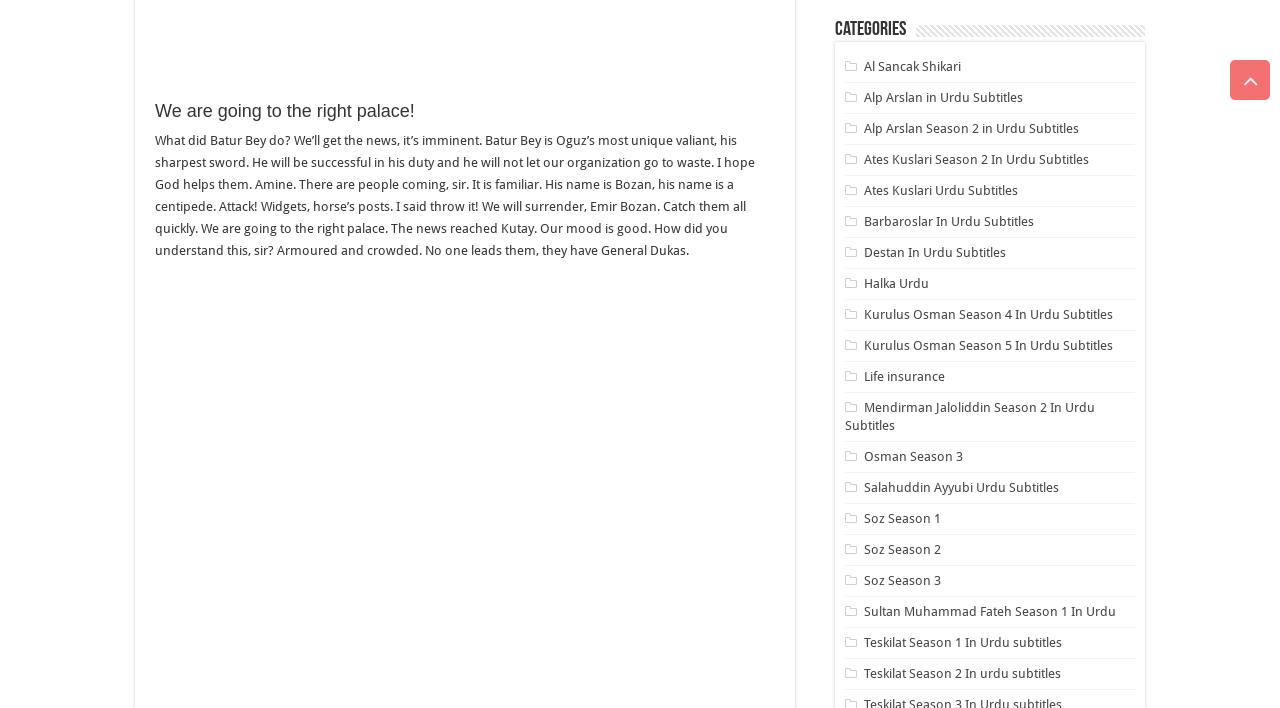Provide a brief response to the question using a single word or phrase: 
What is the main topic of this webpage?

Turkish TV series